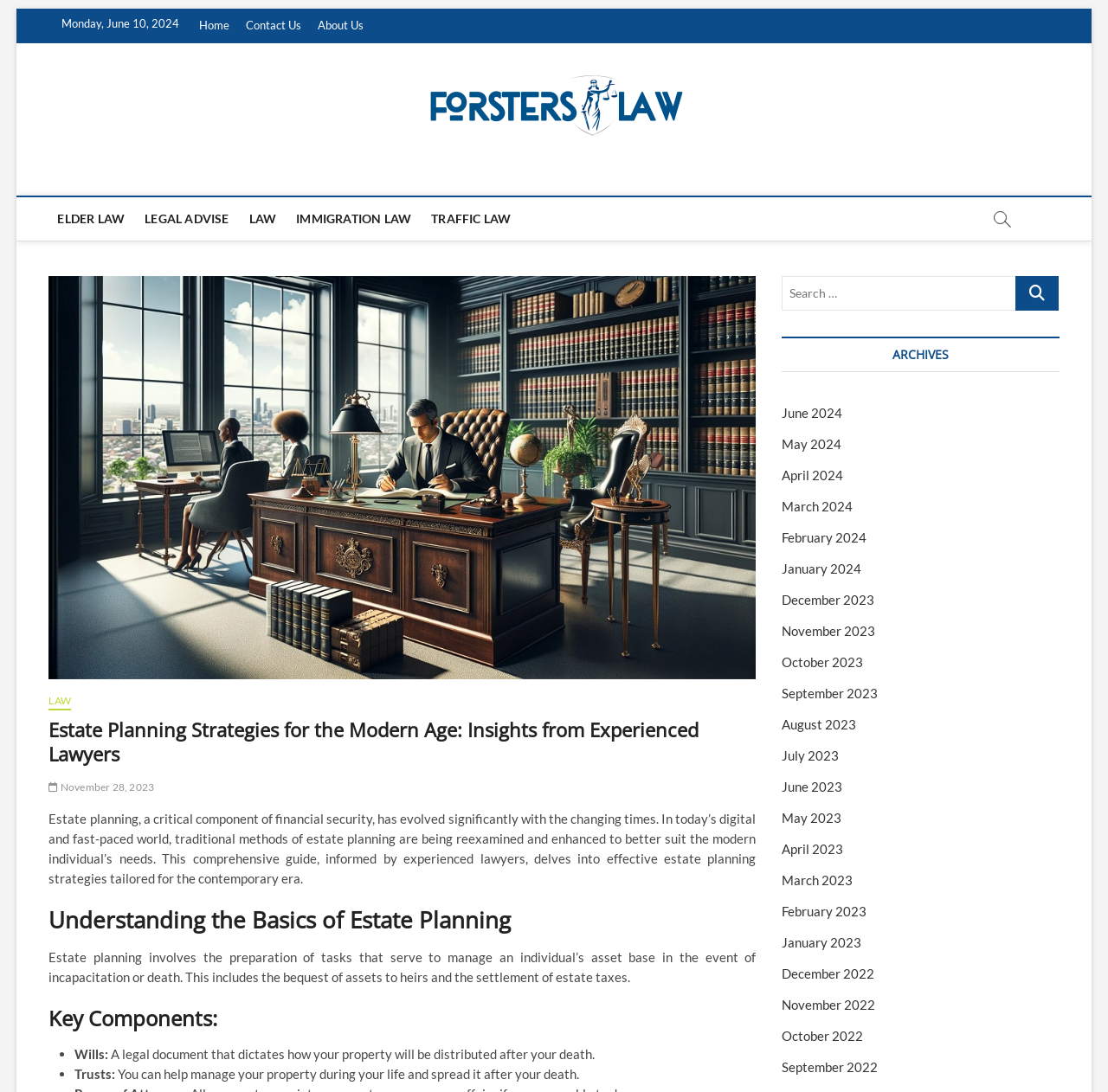Utilize the details in the image to give a detailed response to the question: What is the date of the latest archive?

The date of the latest archive can be found in the 'ARCHIVES' section, where the links to previous months are listed. The latest archive is 'June 2024', which is the first link in the list.